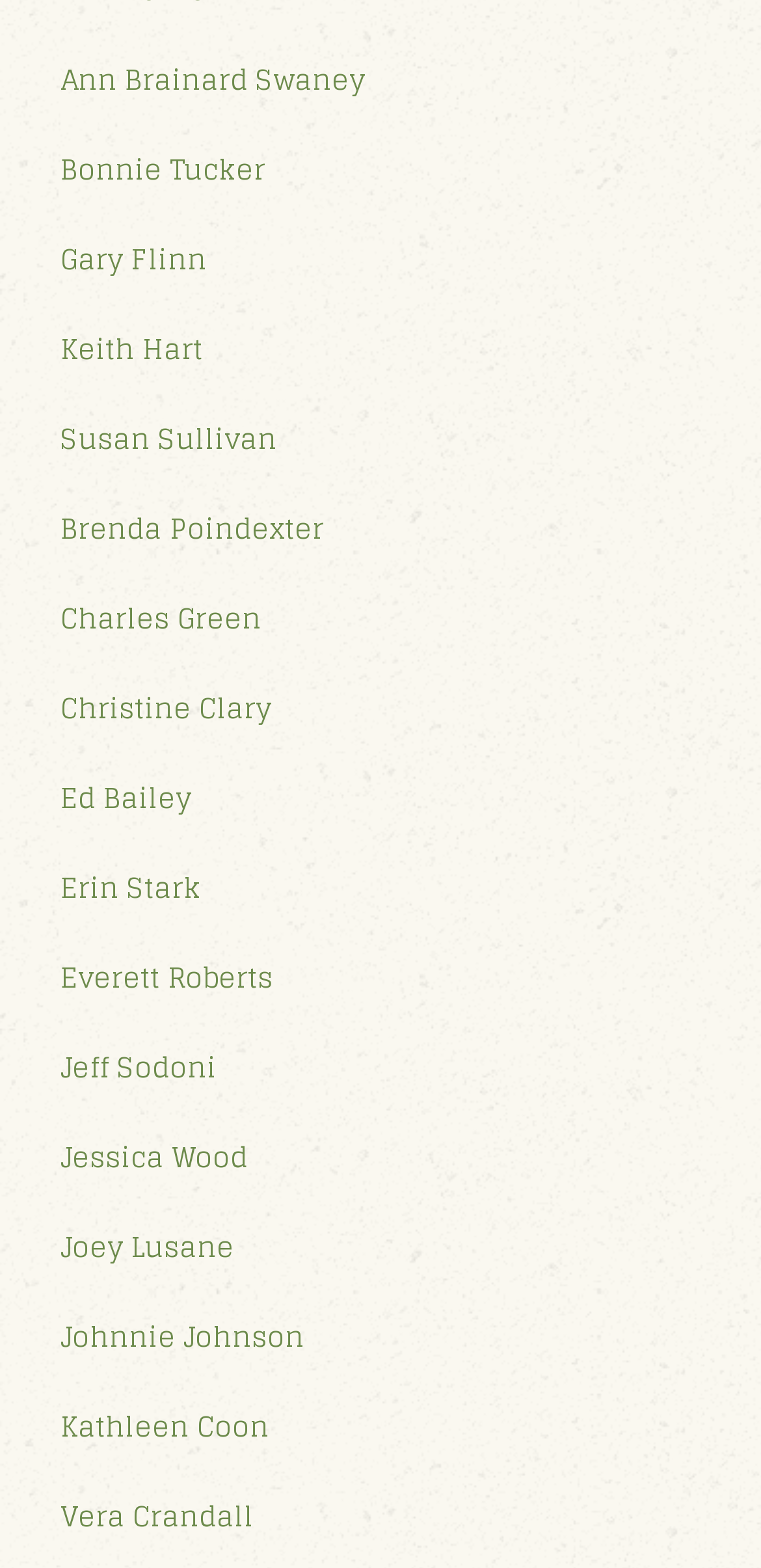Find the bounding box coordinates for the area that should be clicked to accomplish the instruction: "Access Susan Sullivan's details".

[0.041, 0.252, 0.959, 0.307]